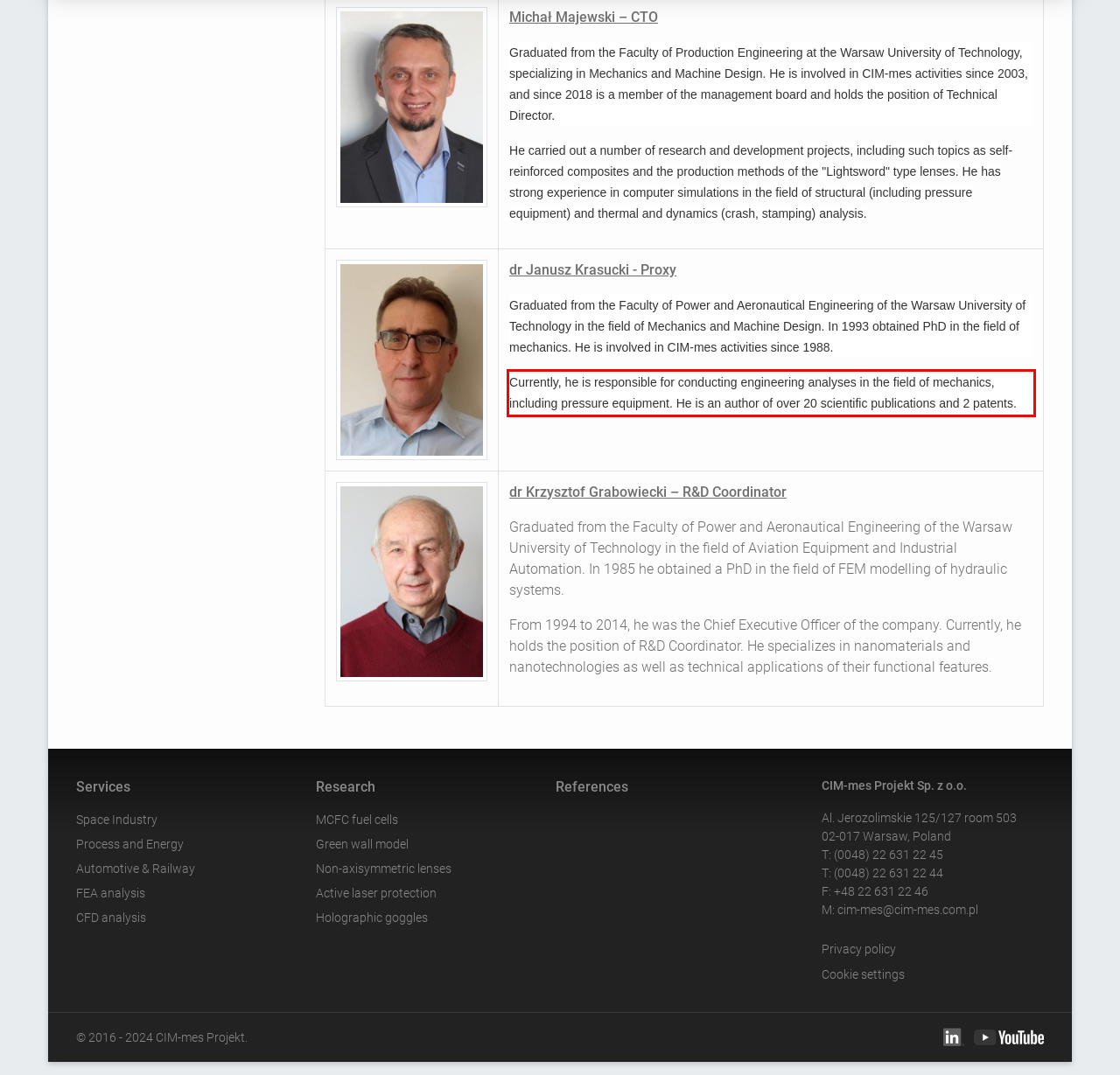In the screenshot of the webpage, find the red bounding box and perform OCR to obtain the text content restricted within this red bounding box.

Currently, he is responsible for conducting engineering analyses in the field of mechanics, including pressure equipment. He is an author of over 20 scientific publications and 2 patents.